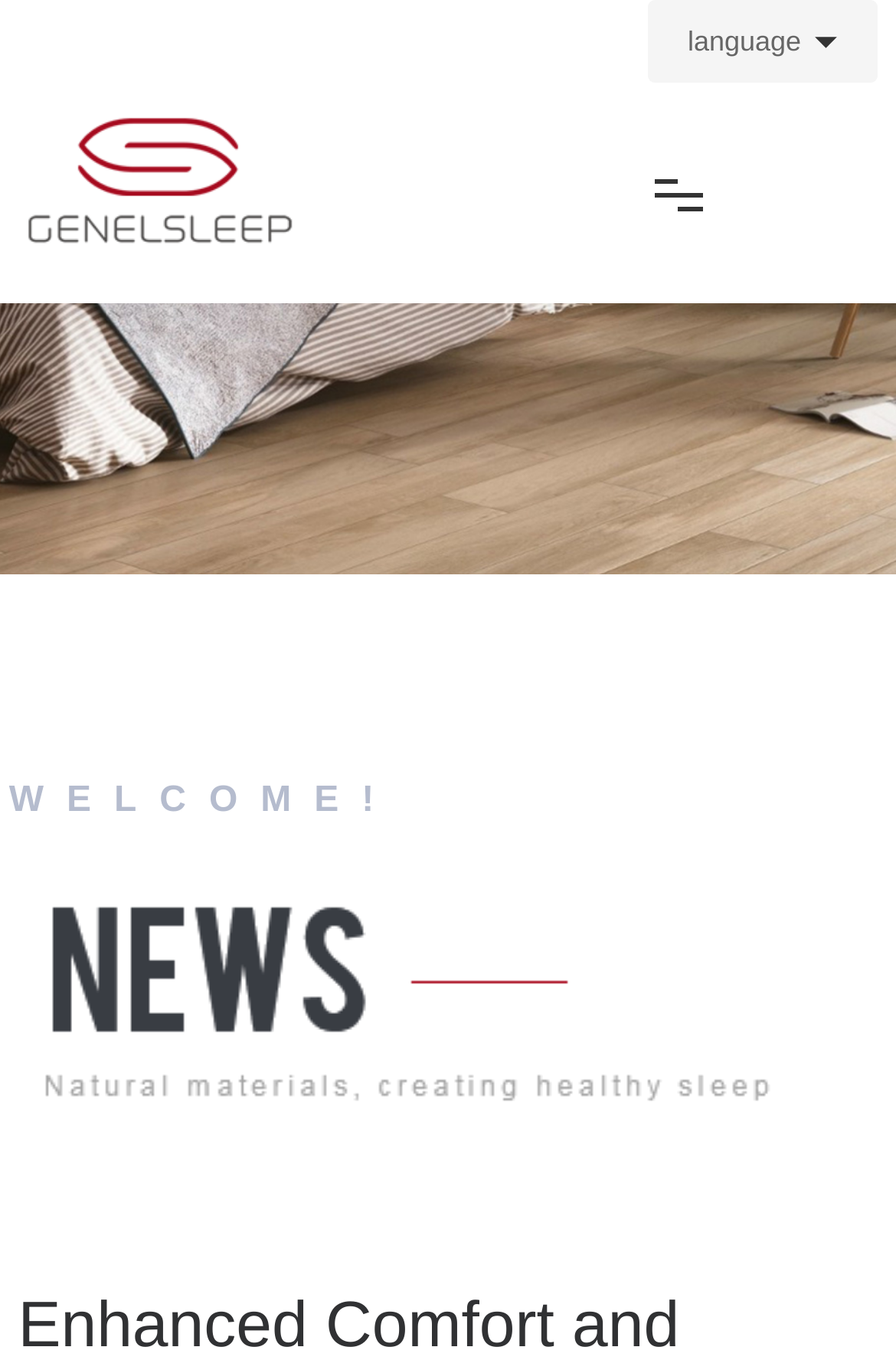How many main navigation links are there?
Could you answer the question in a detailed manner, providing as much information as possible?

The main navigation links are 'Home', 'Profile', 'News', 'Products', and 'Contacts', which can be found in the top navigation bar of the webpage.